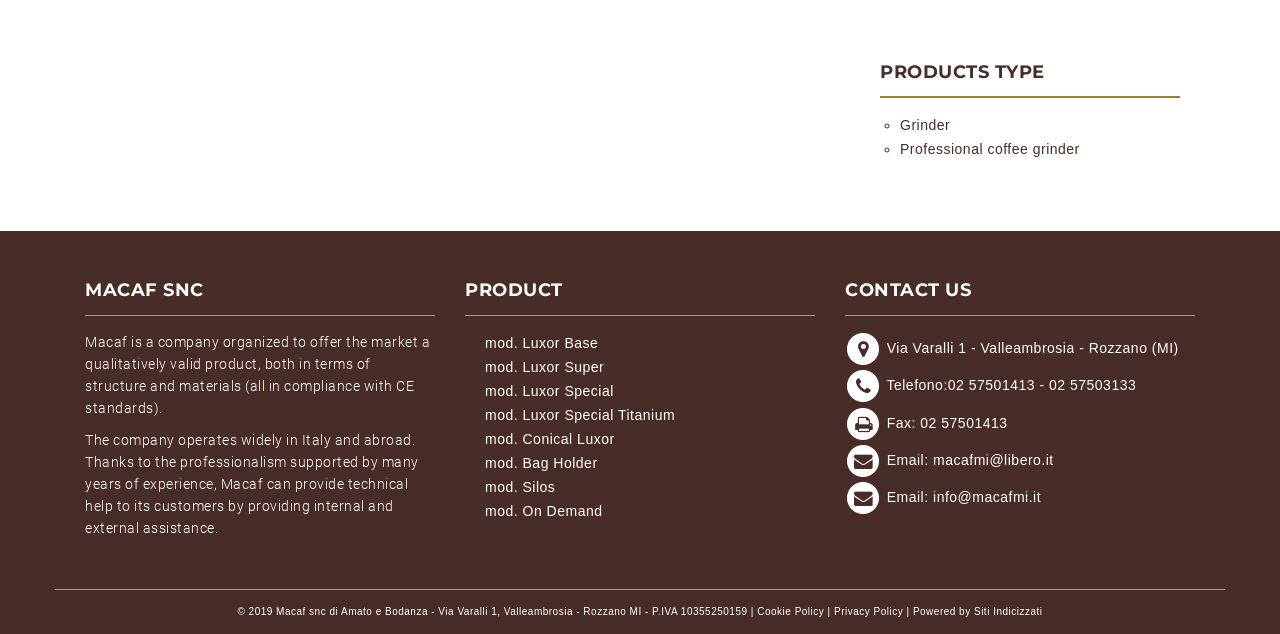Given the element description "mod. Luxor Base", identify the bounding box of the corresponding UI element.

[0.379, 0.528, 0.467, 0.554]